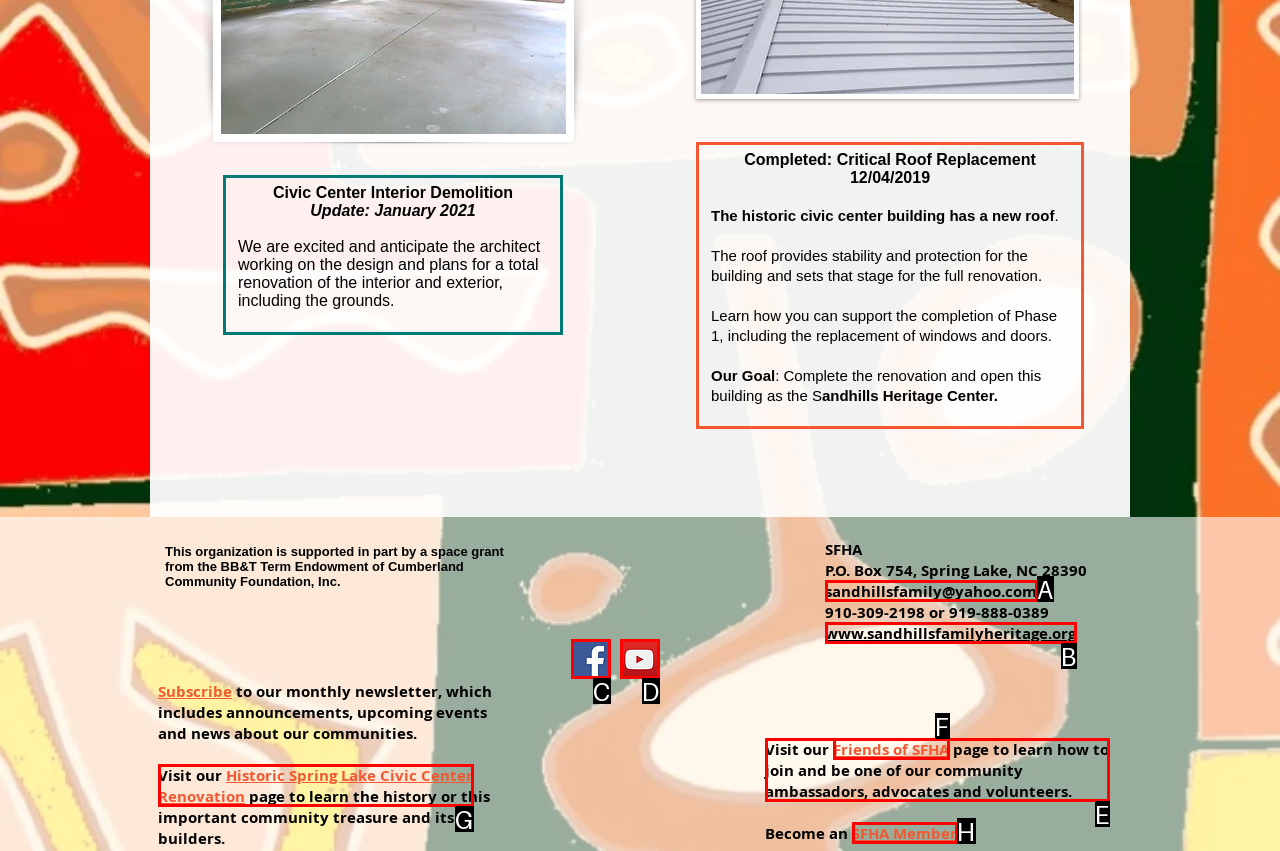Tell me which option best matches this description: aria-label="Facebook Social Icon"
Answer with the letter of the matching option directly from the given choices.

C